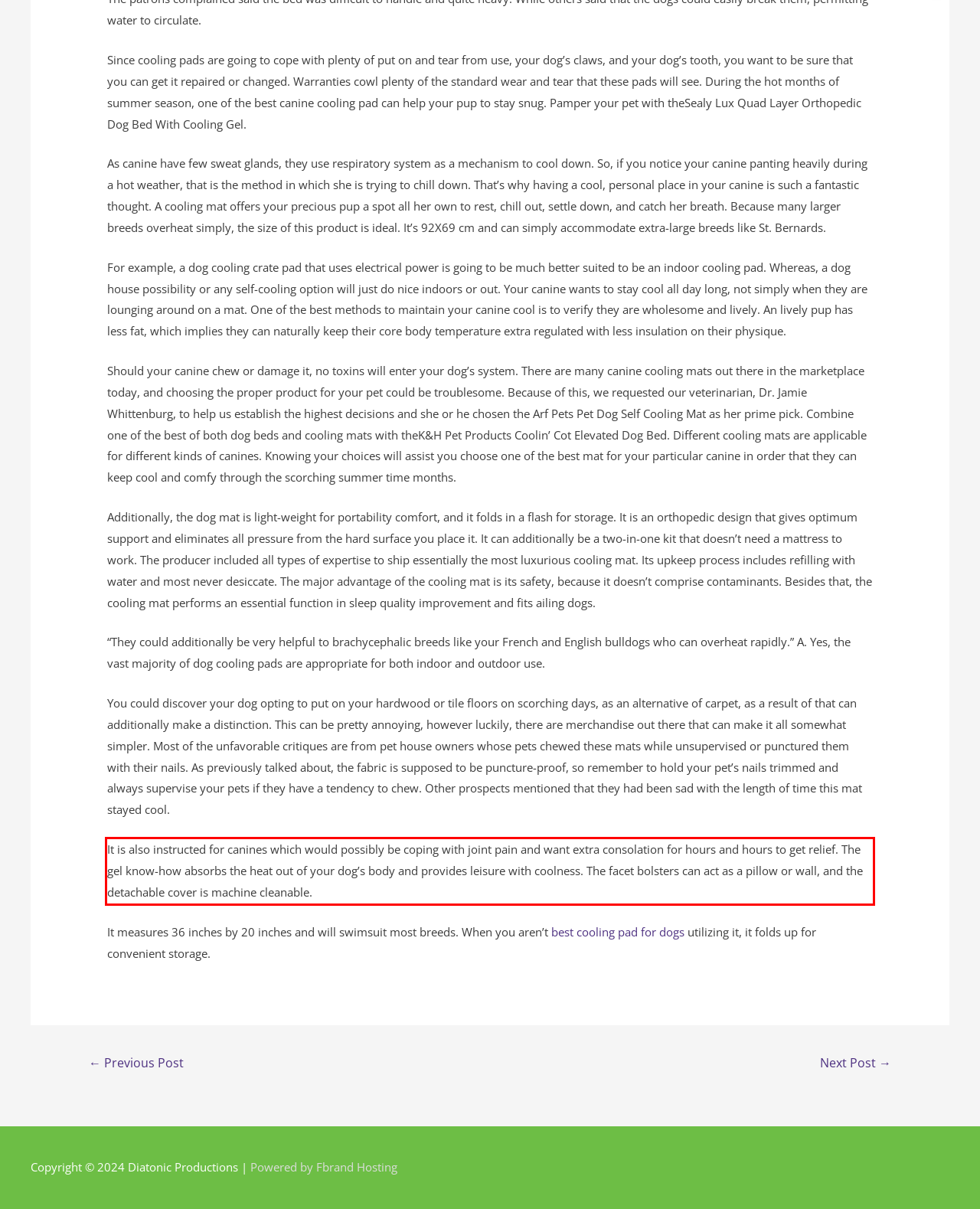Examine the webpage screenshot and use OCR to obtain the text inside the red bounding box.

It is also instructed for canines which would possibly be coping with joint pain and want extra consolation for hours and hours to get relief. The gel know-how absorbs the heat out of your dog’s body and provides leisure with coolness. The facet bolsters can act as a pillow or wall, and the detachable cover is machine cleanable.